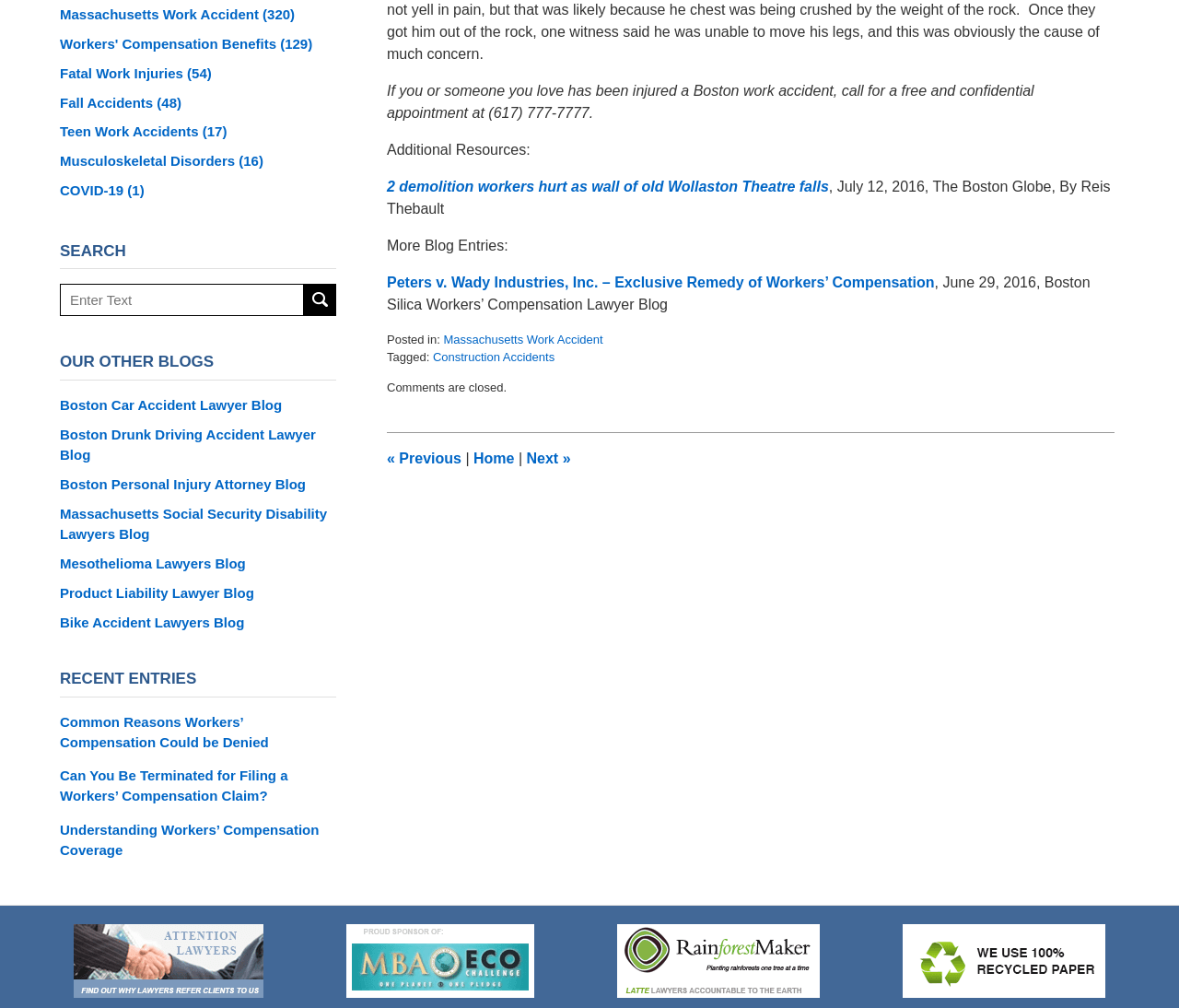Show the bounding box coordinates for the element that needs to be clicked to execute the following instruction: "Read the blog post about construction accidents". Provide the coordinates in the form of four float numbers between 0 and 1, i.e., [left, top, right, bottom].

[0.367, 0.348, 0.47, 0.361]